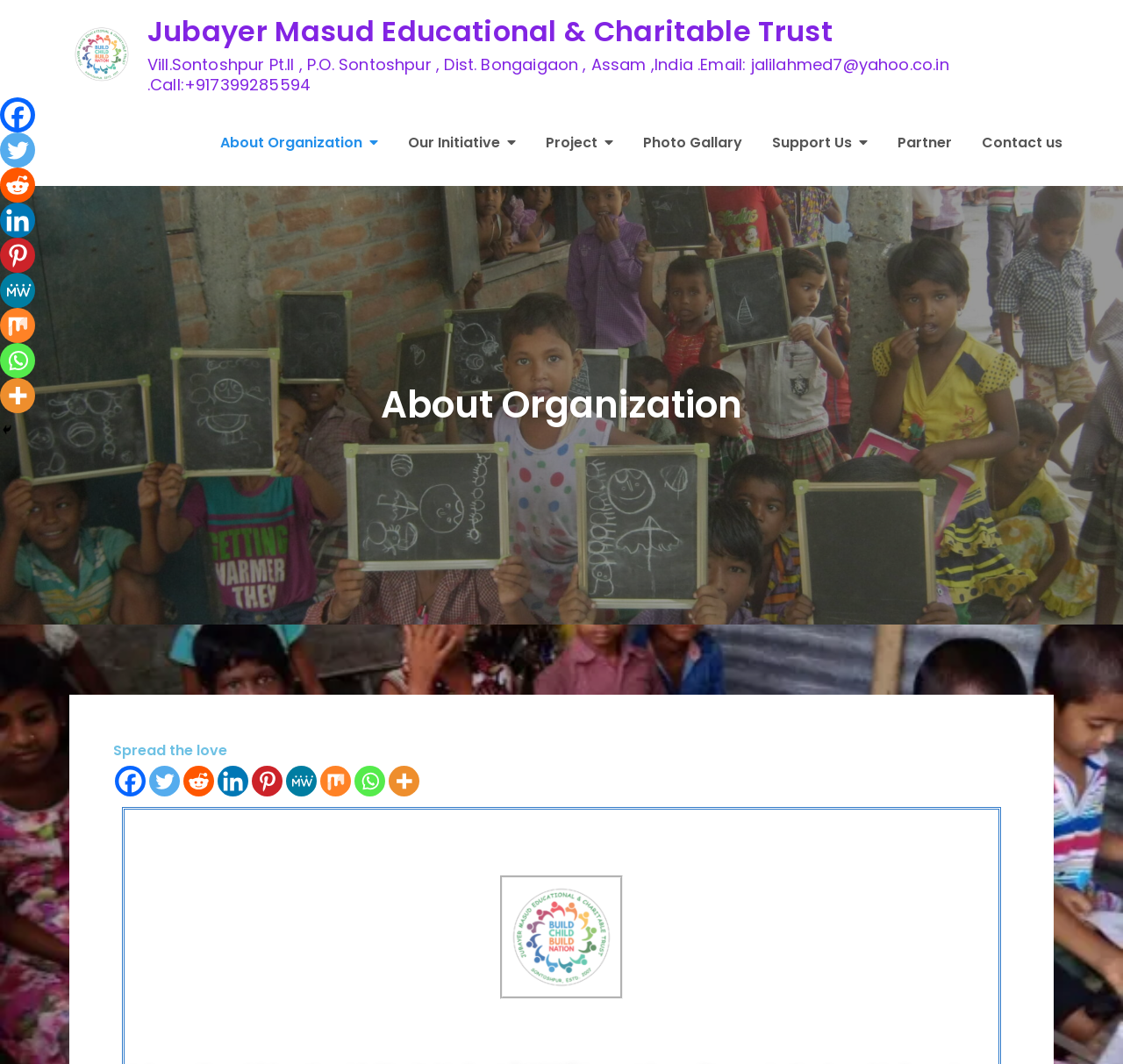Offer an in-depth caption of the entire webpage.

The webpage is about Jubayer Masud Educational & Charitable Trust, an organization. At the top, there is a logo of the organization, which is an image with a link to the organization's name. Below the logo, there is a heading with the organization's name, followed by a link to the same name. 

On the same line, there is a block of text providing the organization's address, email, and phone number. The address is "Vill.Sontoshpur Pt.II, P.O. Sontoshpur, Dist. Bongaigaon, Assam,India", the email is "jalilahmed7@yahoo.co.in", and the phone number is "+917399285594".

To the right of the address block, there is a navigation menu labeled "Primary Menu" with seven links: "About Organization", "Our Initiative", "Project", "Photo Gallary", "Support Us", "Partner", and "Contact us". 

Below the navigation menu, there is a heading "About Organization" followed by a section with social media links, including Facebook, Twitter, Reddit, Linkedin, Pinterest, MeWe, Mix, Whatsapp, and More. Each social media link has an accompanying image. 

At the bottom of the page, there is a figure with an image, and to the left of it, there are more social media links, identical to the ones above.